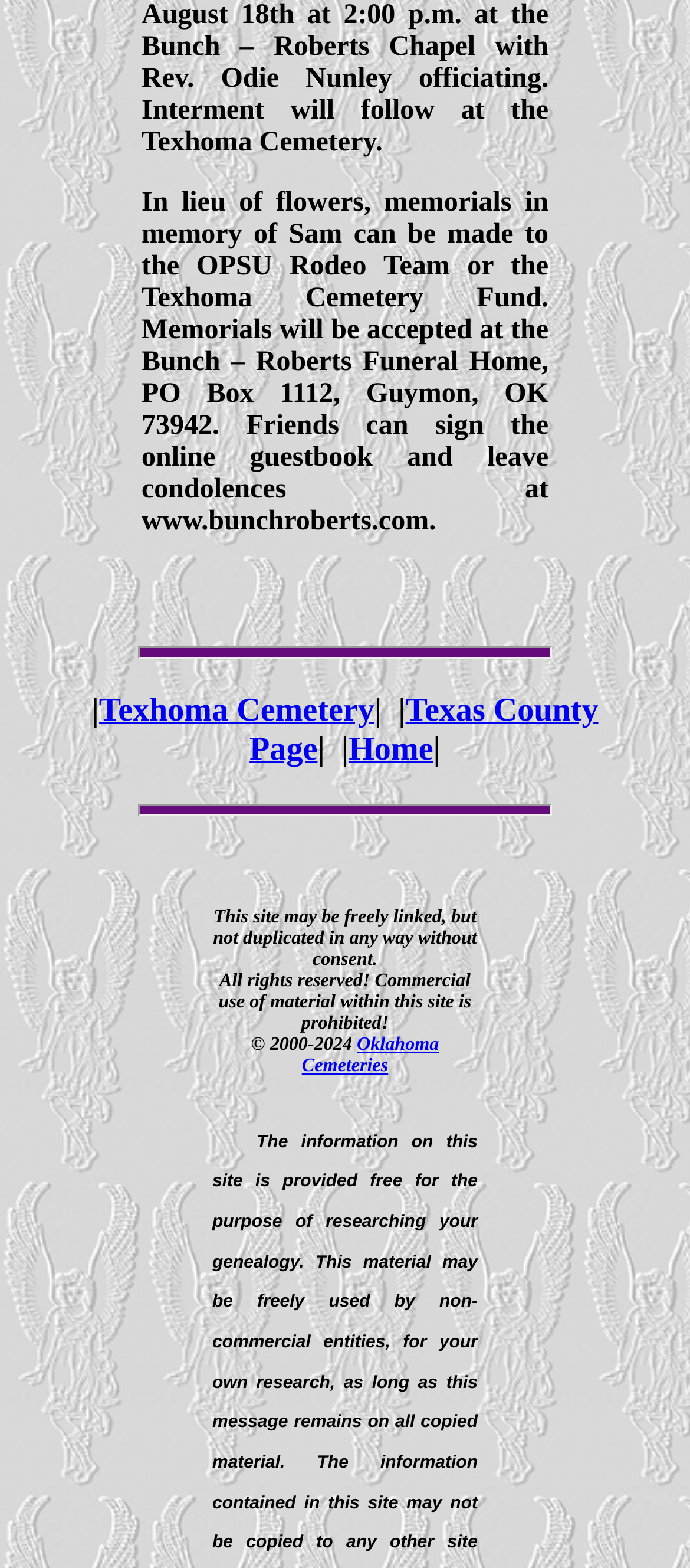Where can memorials be sent?
Look at the image and respond with a single word or a short phrase.

Bunch – Roberts Funeral Home